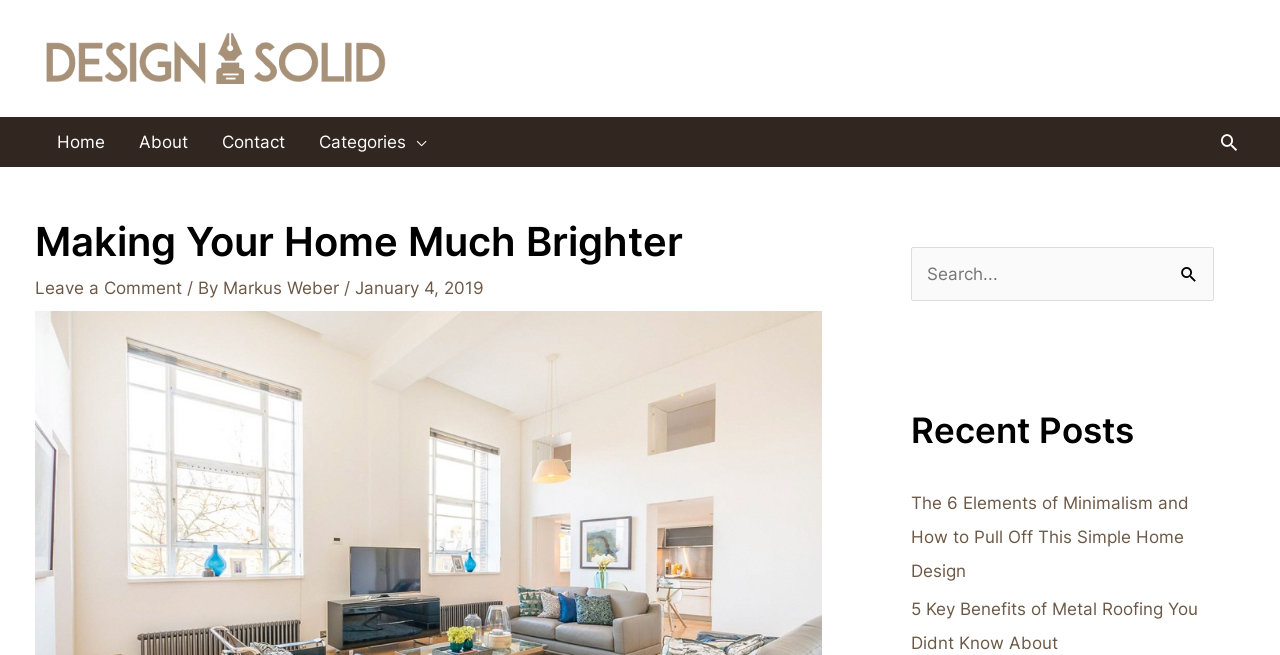Identify the bounding box coordinates of the element that should be clicked to fulfill this task: "Visit the AP U.S. History course page". The coordinates should be provided as four float numbers between 0 and 1, i.e., [left, top, right, bottom].

None